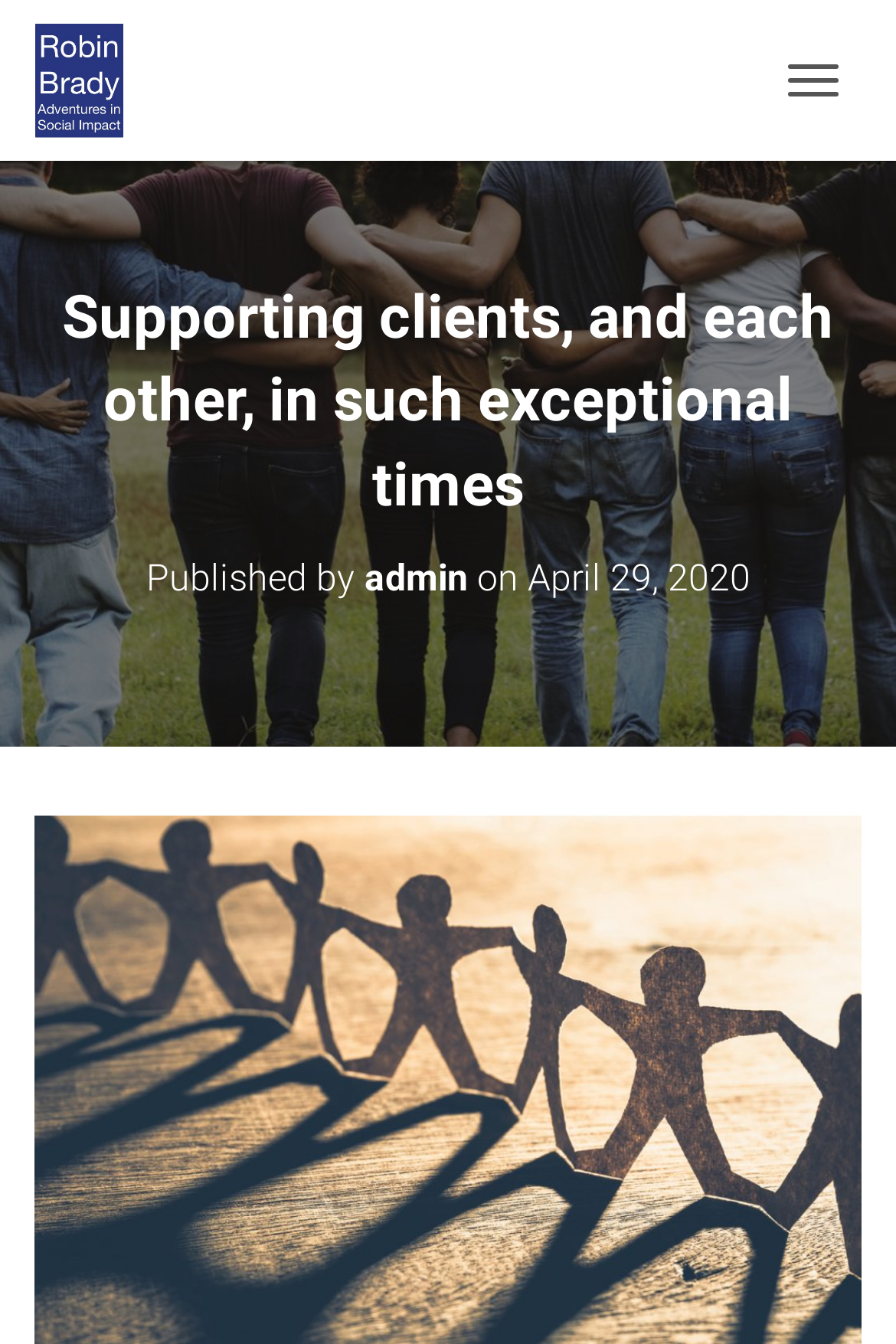Identify the bounding box of the UI element that matches this description: "Menu".

None